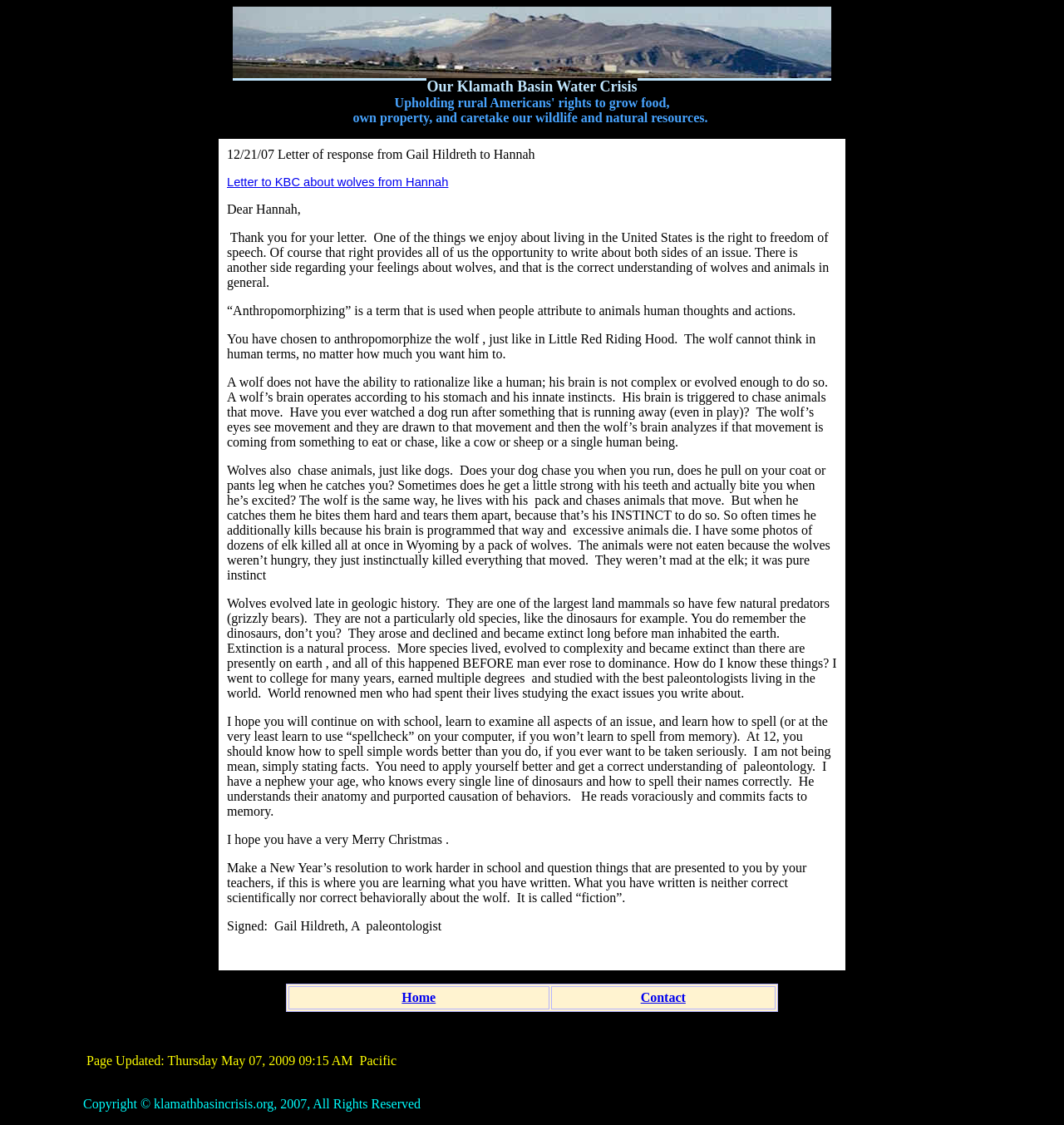What is the topic of the letter written by Gail Hildreth?
Based on the visual details in the image, please answer the question thoroughly.

The topic of the letter written by Gail Hildreth is wolves, as evident from the content of the letter which discusses the behavior and characteristics of wolves, and also responds to Hannah's letter about wolves.